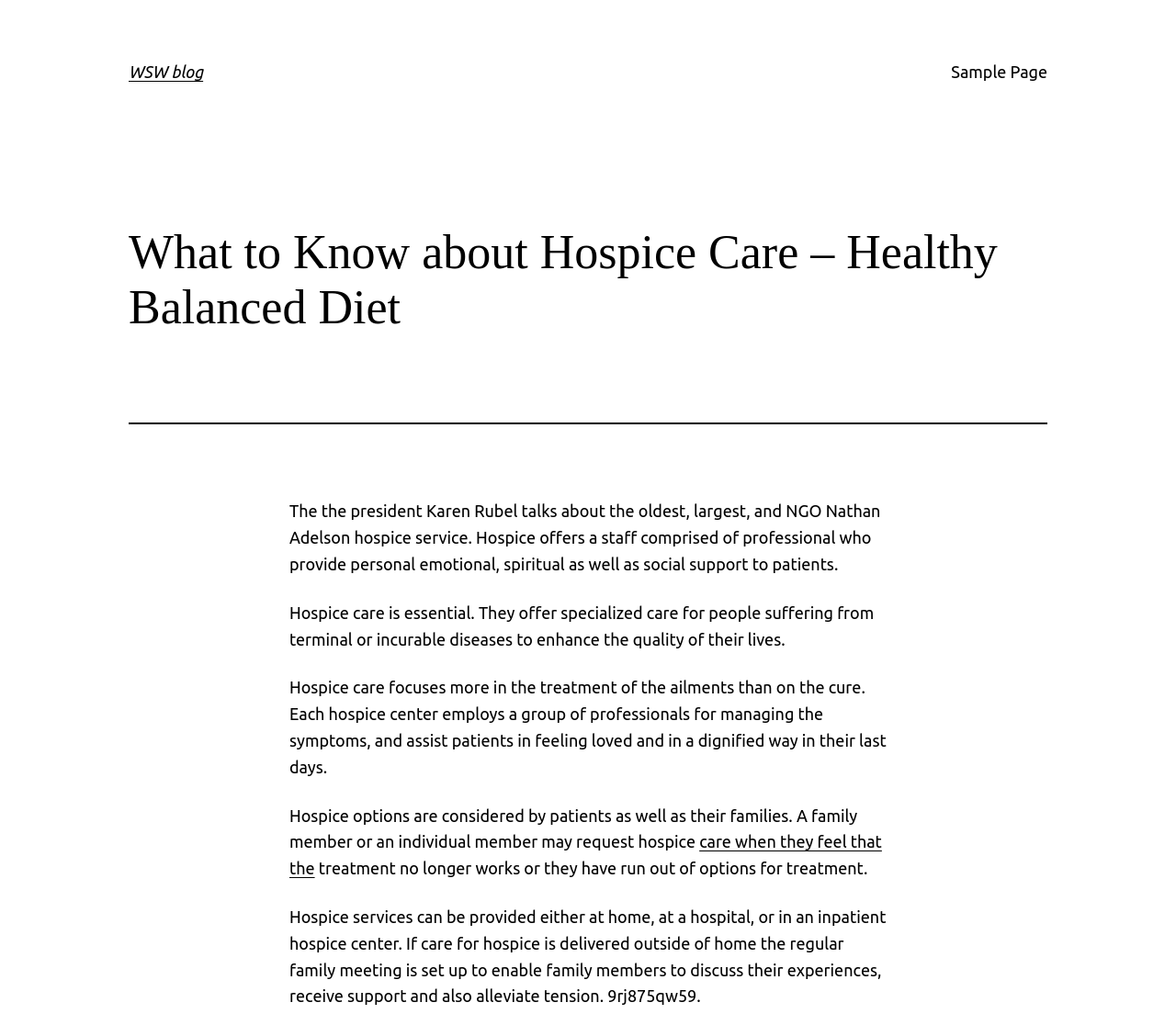From the webpage screenshot, predict the bounding box coordinates (top-left x, top-left y, bottom-right x, bottom-right y) for the UI element described here: WSW blog

[0.109, 0.061, 0.173, 0.079]